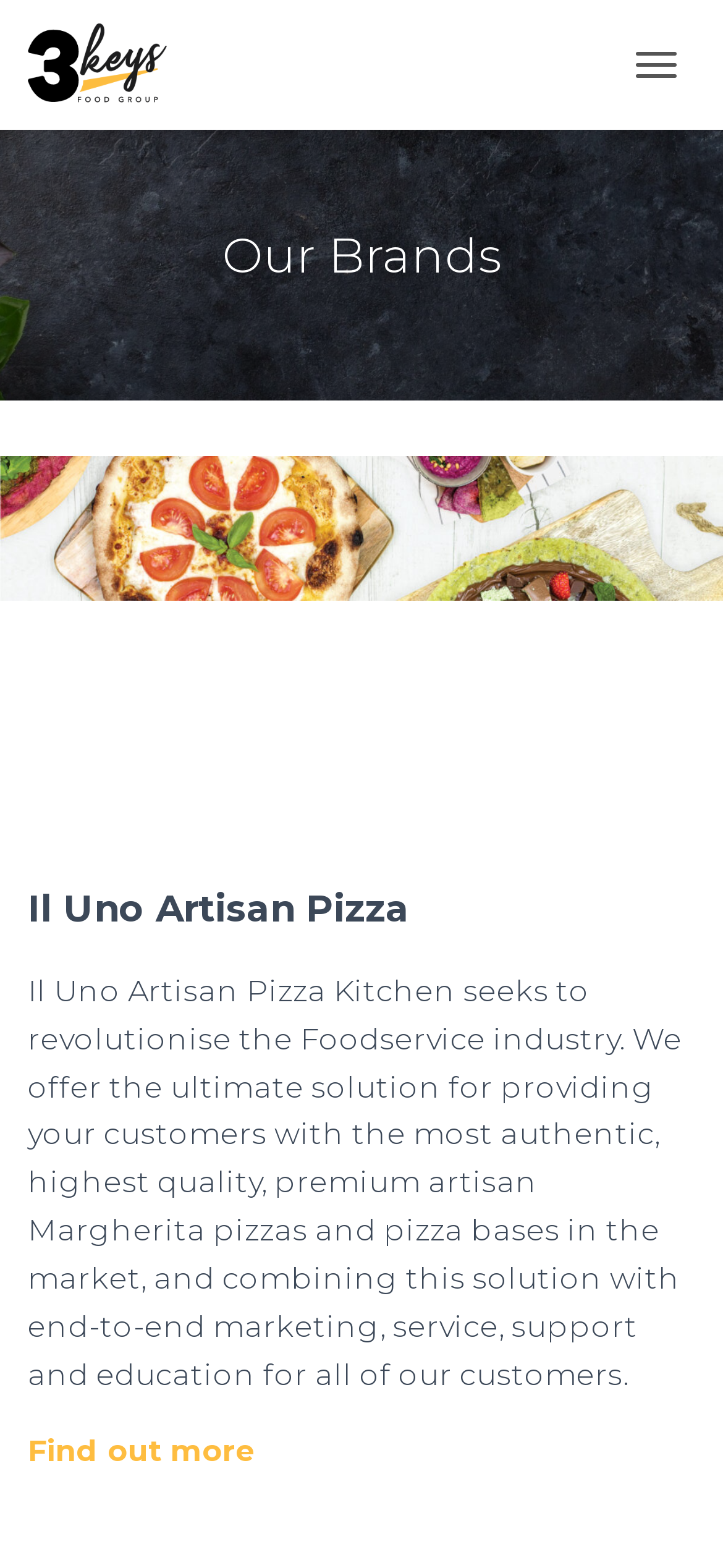What is the text of the link below the Il Uno Artisan Pizza description?
Answer the question with just one word or phrase using the image.

Find out more